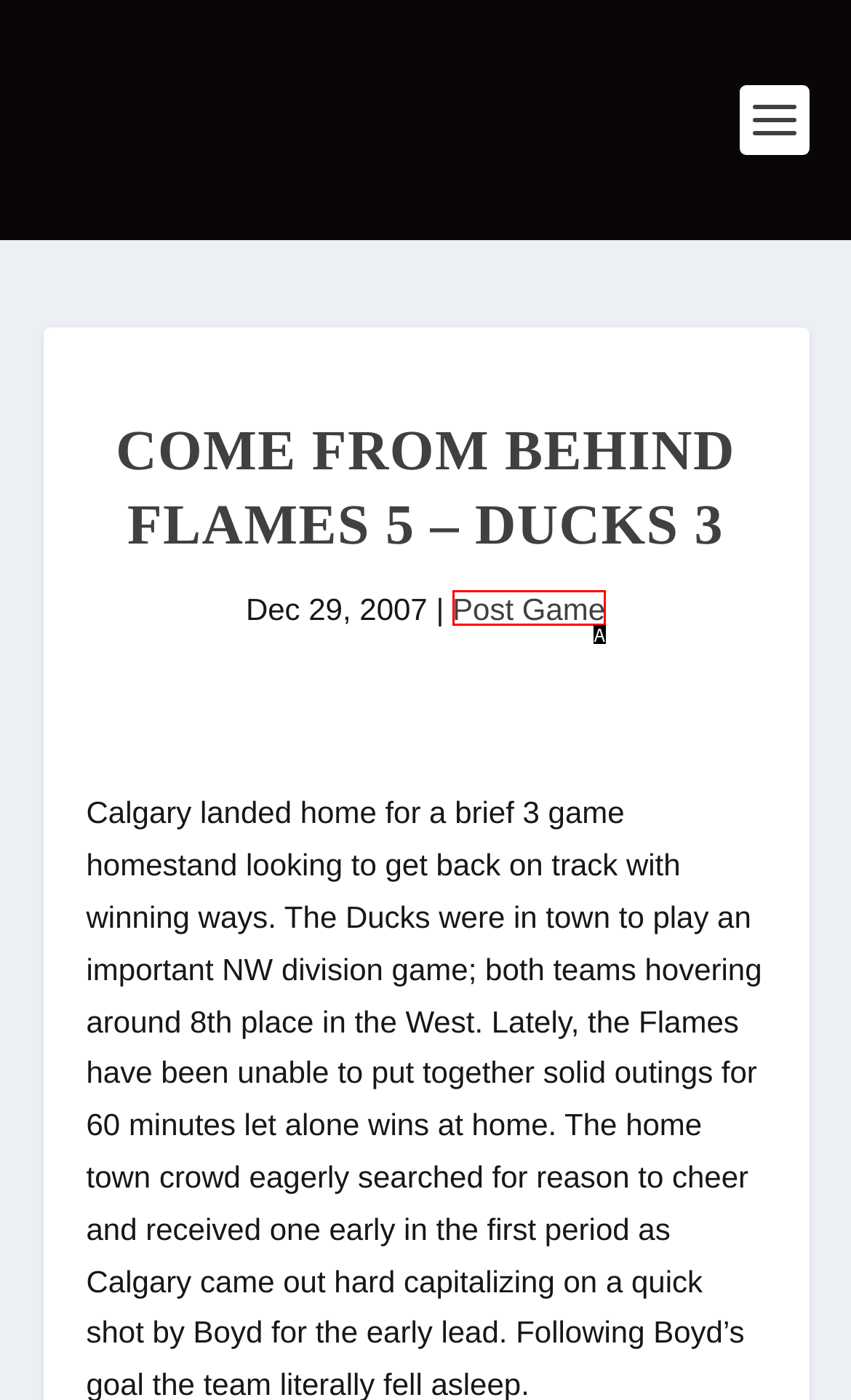Which HTML element among the options matches this description: Post Game? Answer with the letter representing your choice.

A